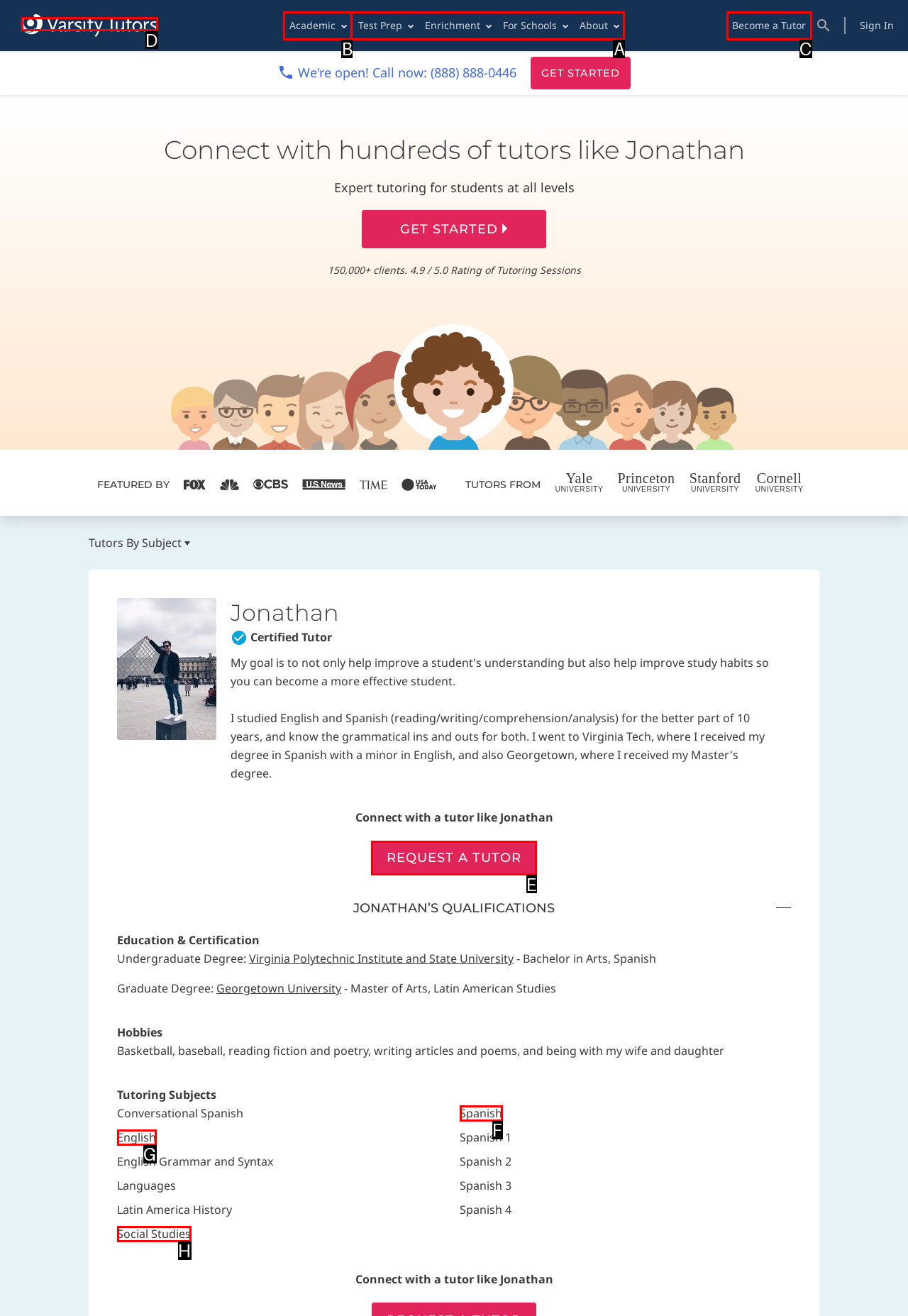Which option should be clicked to execute the task: Request this tutor?
Reply with the letter of the chosen option.

E